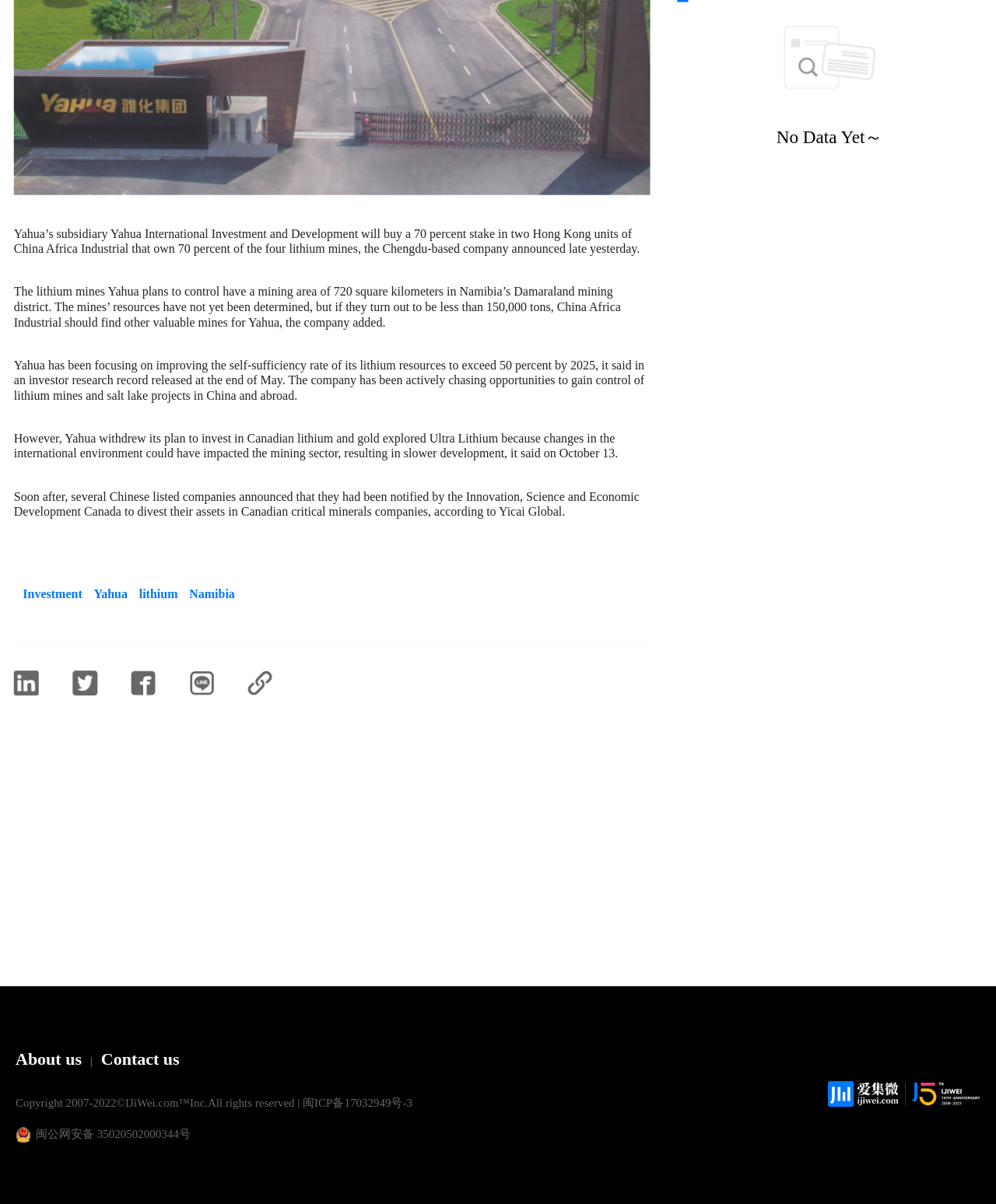Given the following UI element description: "Investment", find the bounding box coordinates in the webpage screenshot.

[0.014, 0.488, 0.083, 0.499]